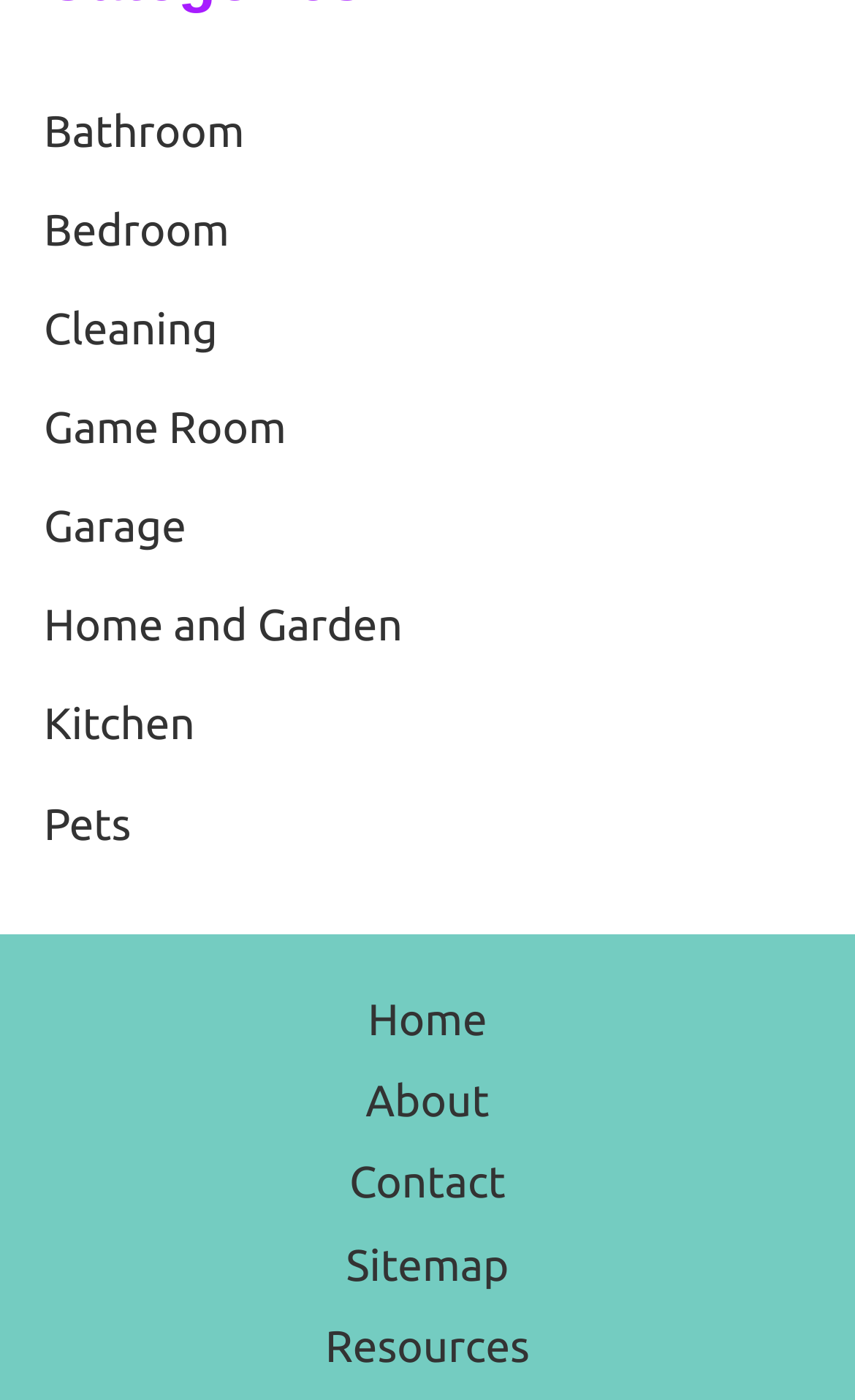Give a concise answer of one word or phrase to the question: 
Where is the 'About' link located?

Footer Menu